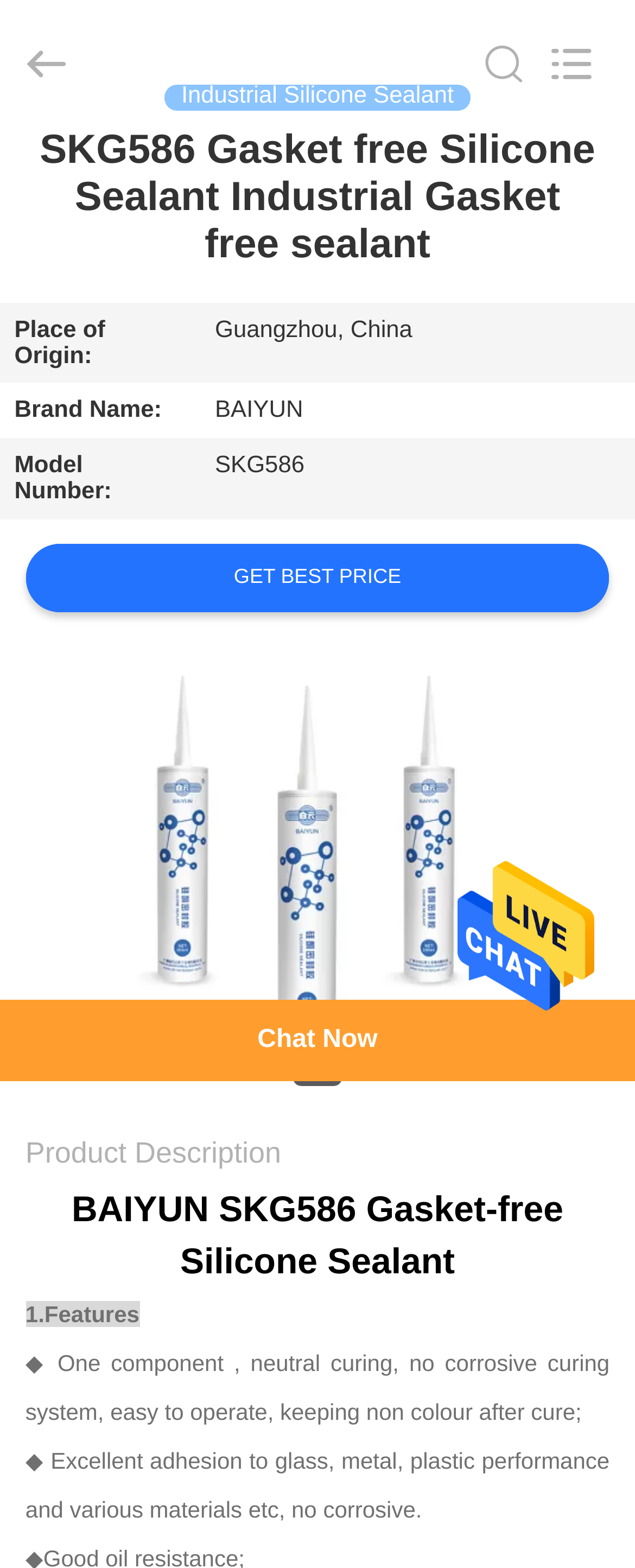Bounding box coordinates are given in the format (top-left x, top-left y, bottom-right x, bottom-right y). All values should be floating point numbers between 0 and 1. Provide the bounding box coordinate for the UI element described as: News

[0.0, 0.658, 0.192, 0.687]